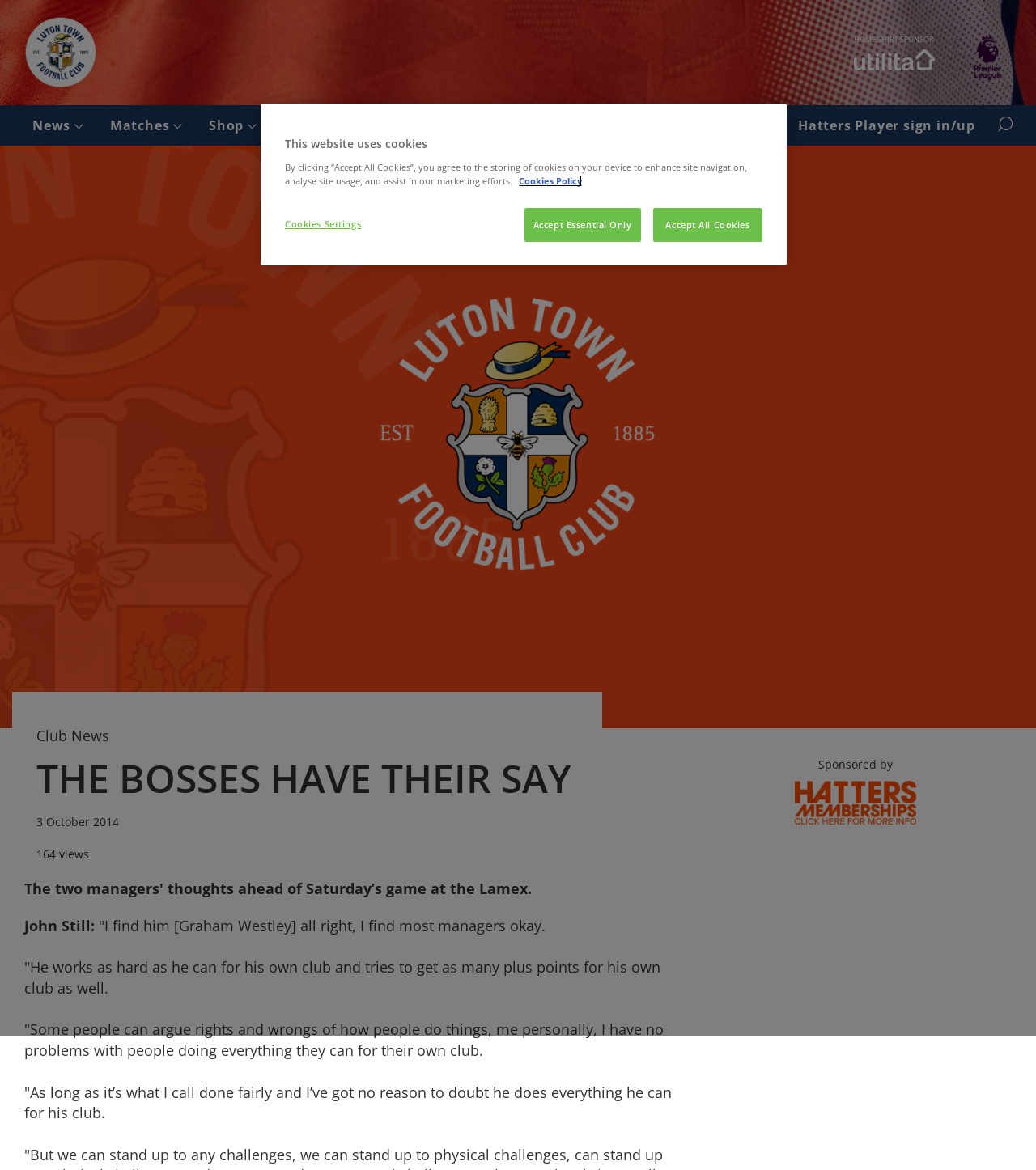How many views does the news article have?
Answer with a single word or phrase, using the screenshot for reference.

164 views